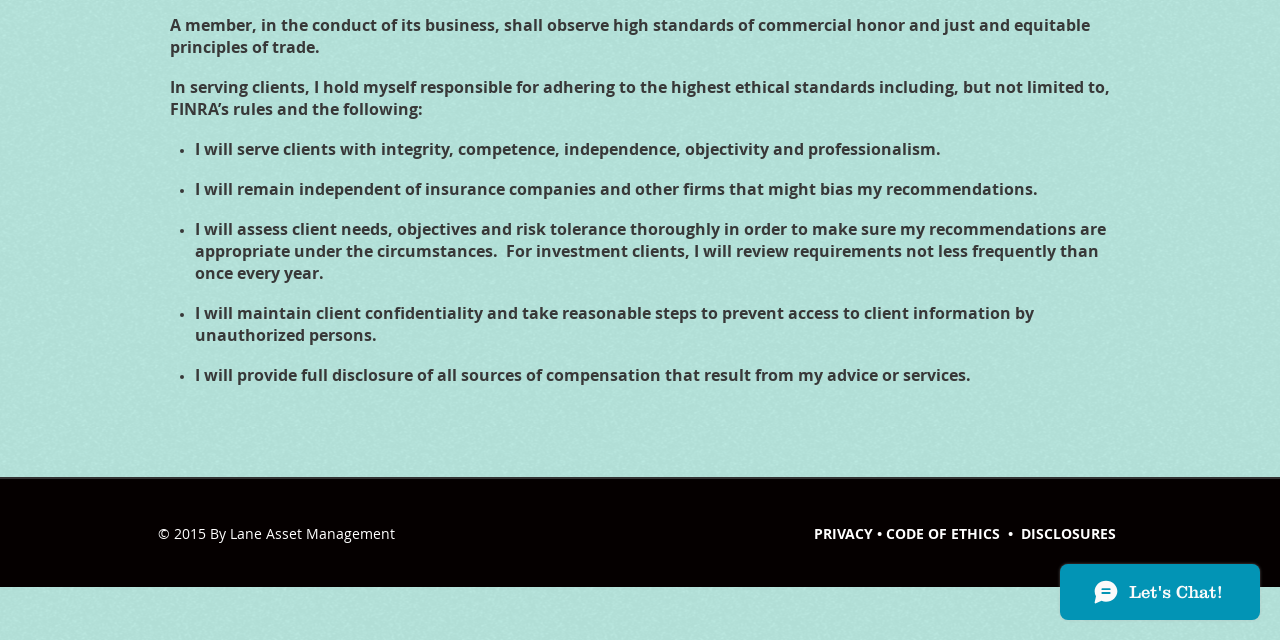Please determine the bounding box coordinates for the UI element described here. Use the format (top-left x, top-left y, bottom-right x, bottom-right y) with values bounded between 0 and 1: CODE OF ETHICS

[0.692, 0.819, 0.781, 0.848]